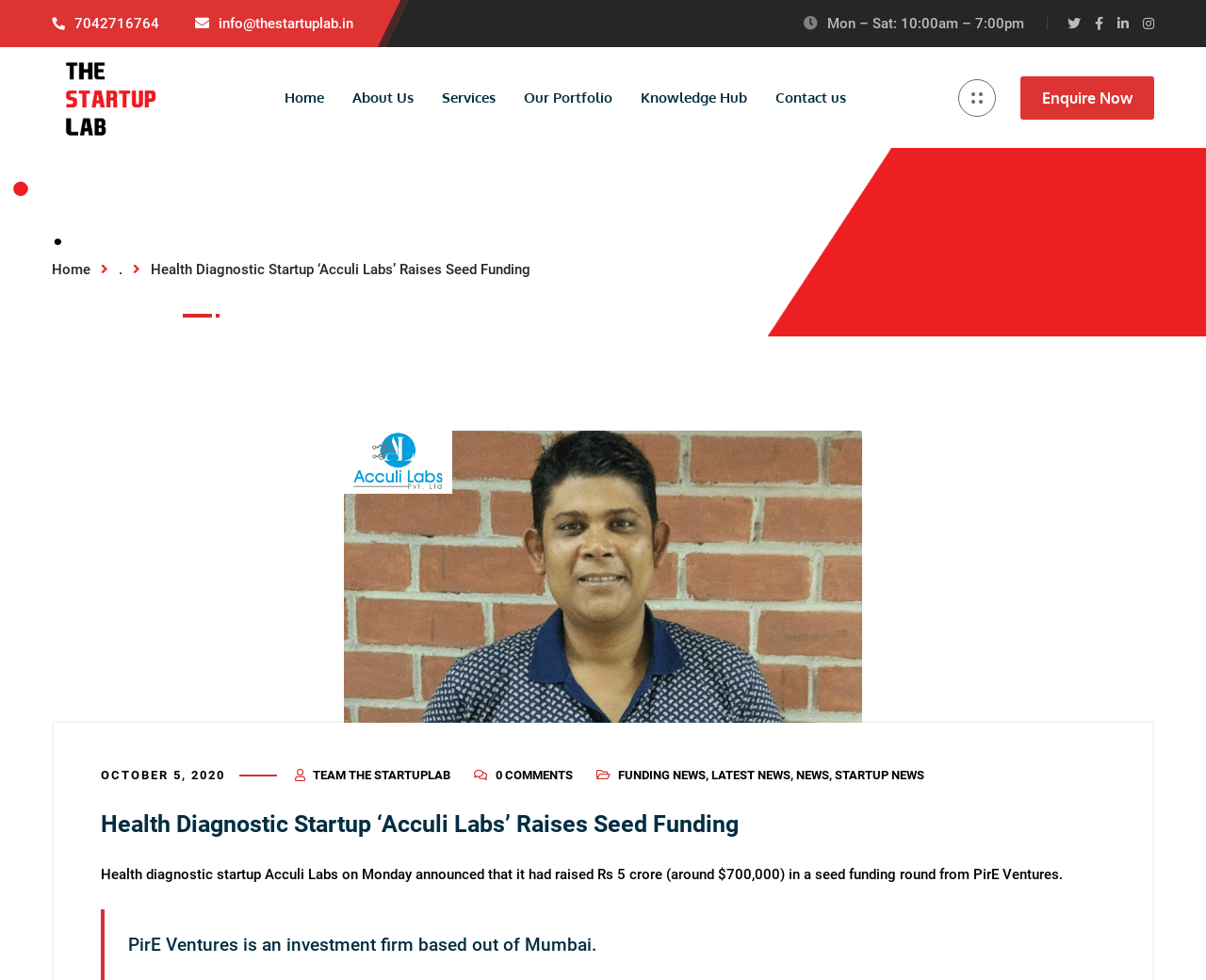Identify the bounding box coordinates of the part that should be clicked to carry out this instruction: "Contact 'TEAM THE STARTUPLAB'".

[0.259, 0.784, 0.373, 0.798]